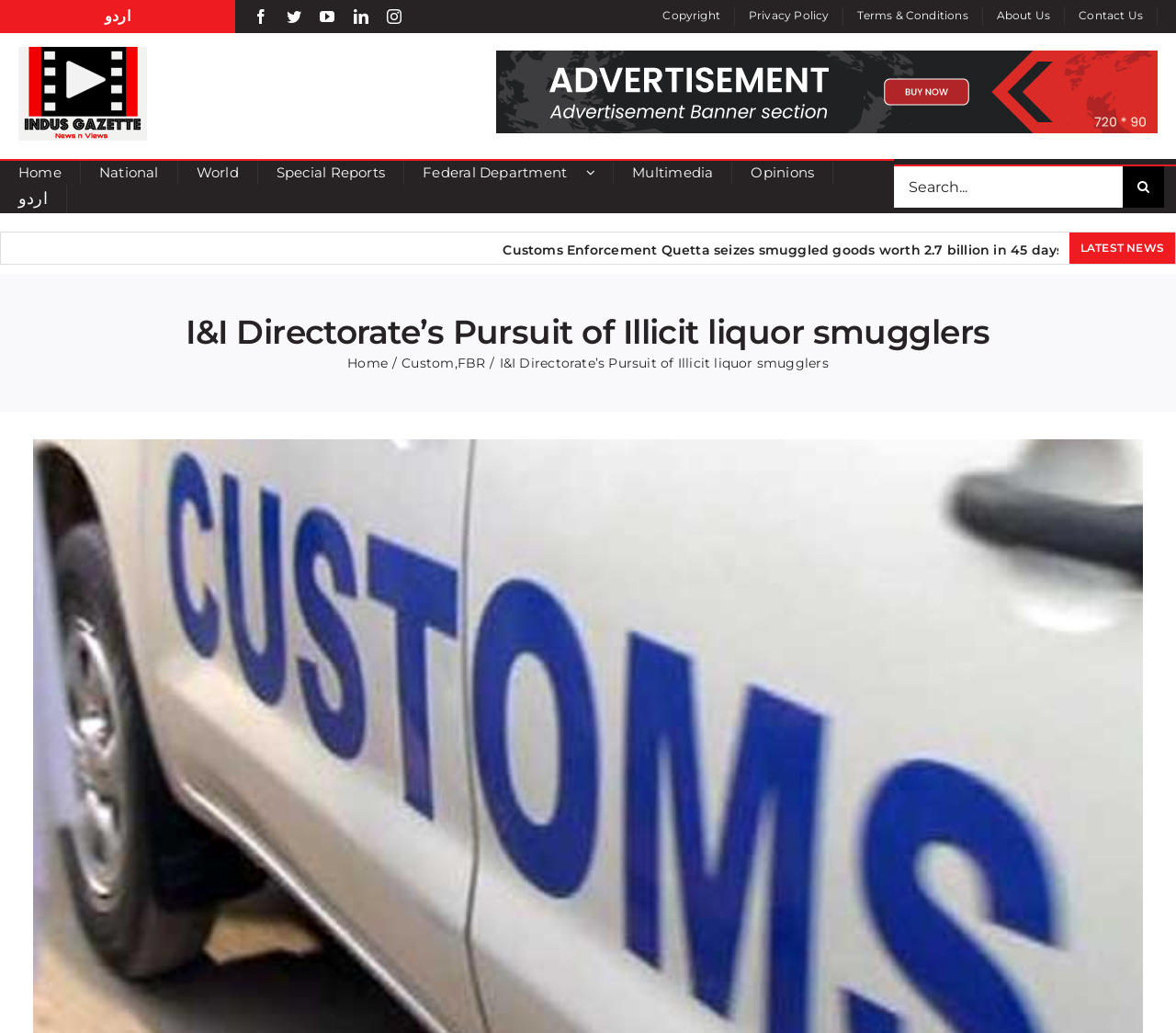What is the function of the button with the search icon?
Kindly offer a detailed explanation using the data available in the image.

I determined the answer by looking at the button with the search icon. The button has a static text '' which is a search icon, and it is located next to the search box. Therefore, the function of the button is to initiate a search.